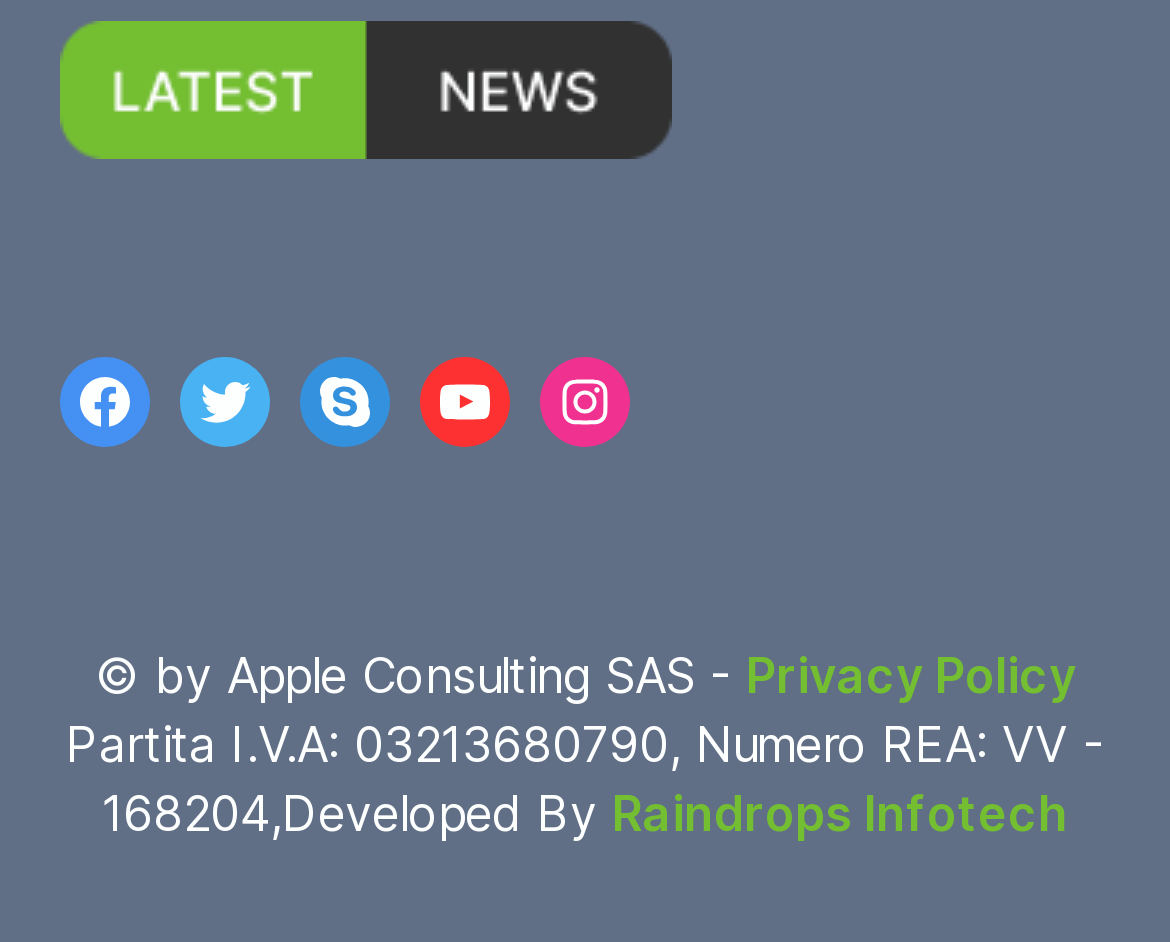Who developed the website?
Carefully analyze the image and provide a detailed answer to the question.

The text at the bottom of the webpage mentions 'Developed By Raindrops Infotech', which indicates that the company Raindrops Infotech is responsible for developing the website.